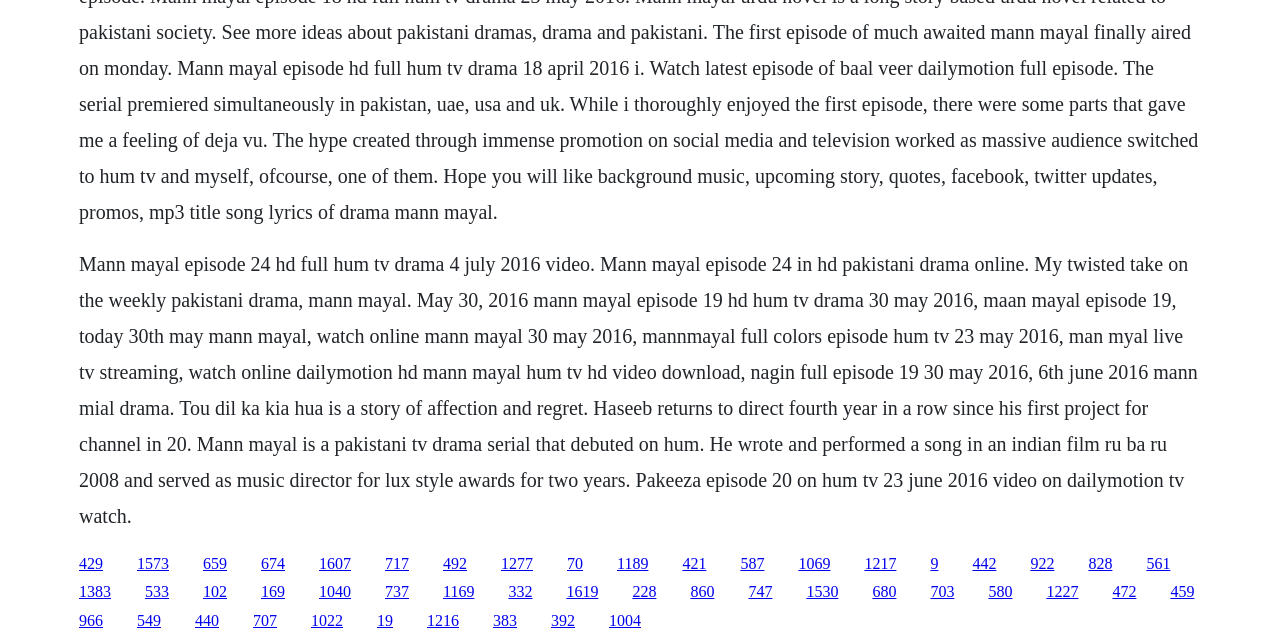What is the name of the channel that aired Mann Mayal?
Using the image, answer in one word or phrase.

Hum TV